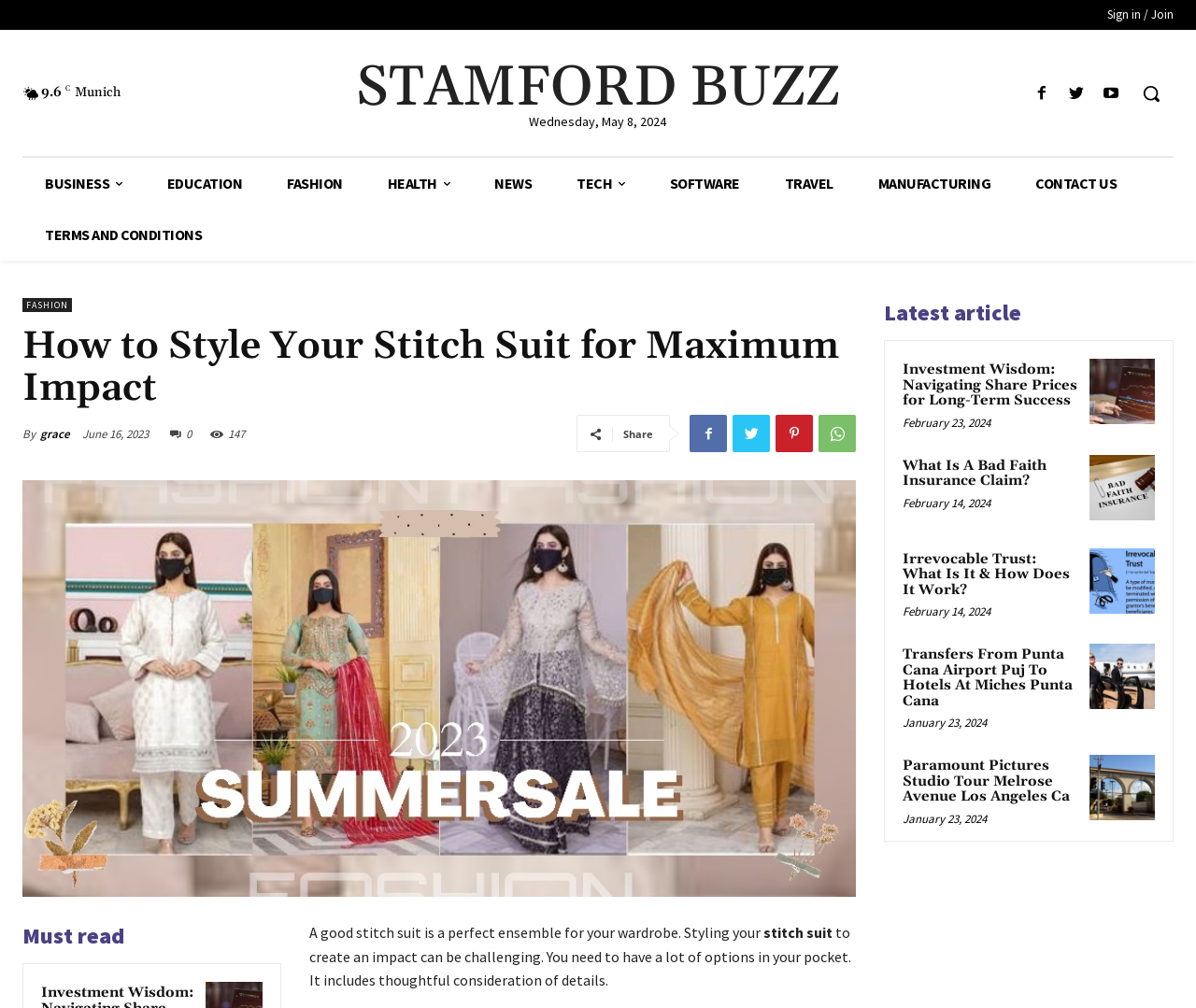Look at the image and give a detailed response to the following question: What is the purpose of the button with the image?

The button with the image is located at the top right corner of the webpage, and it has the text 'Search' with ID 370, indicating that it is a search button.